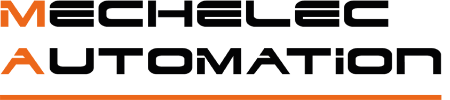What does the logo represent?
Look at the screenshot and provide an in-depth answer.

The logo of MECHELEC AUTOMATiON embodies innovation and expertise in the field of automation technologies, reflecting the company's commitment to providing advanced automation solutions tailored to various industrial needs.